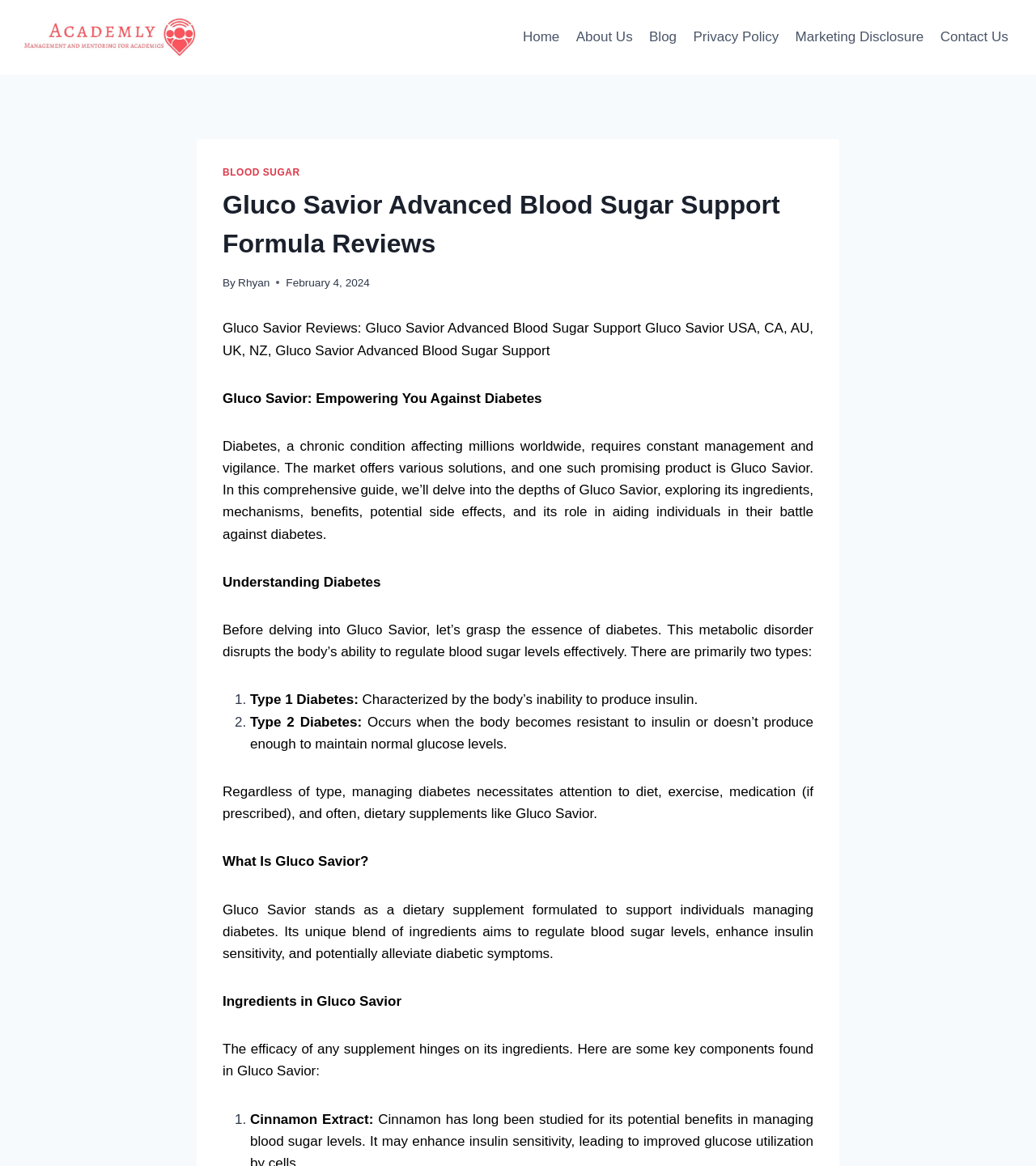Look at the image and write a detailed answer to the question: 
What is the first type of diabetes mentioned on the webpage?

I determined the answer by reading the section 'Understanding Diabetes' on the webpage, which explains the two types of diabetes. The first type mentioned is Type 1 Diabetes, characterized by the body's inability to produce insulin.